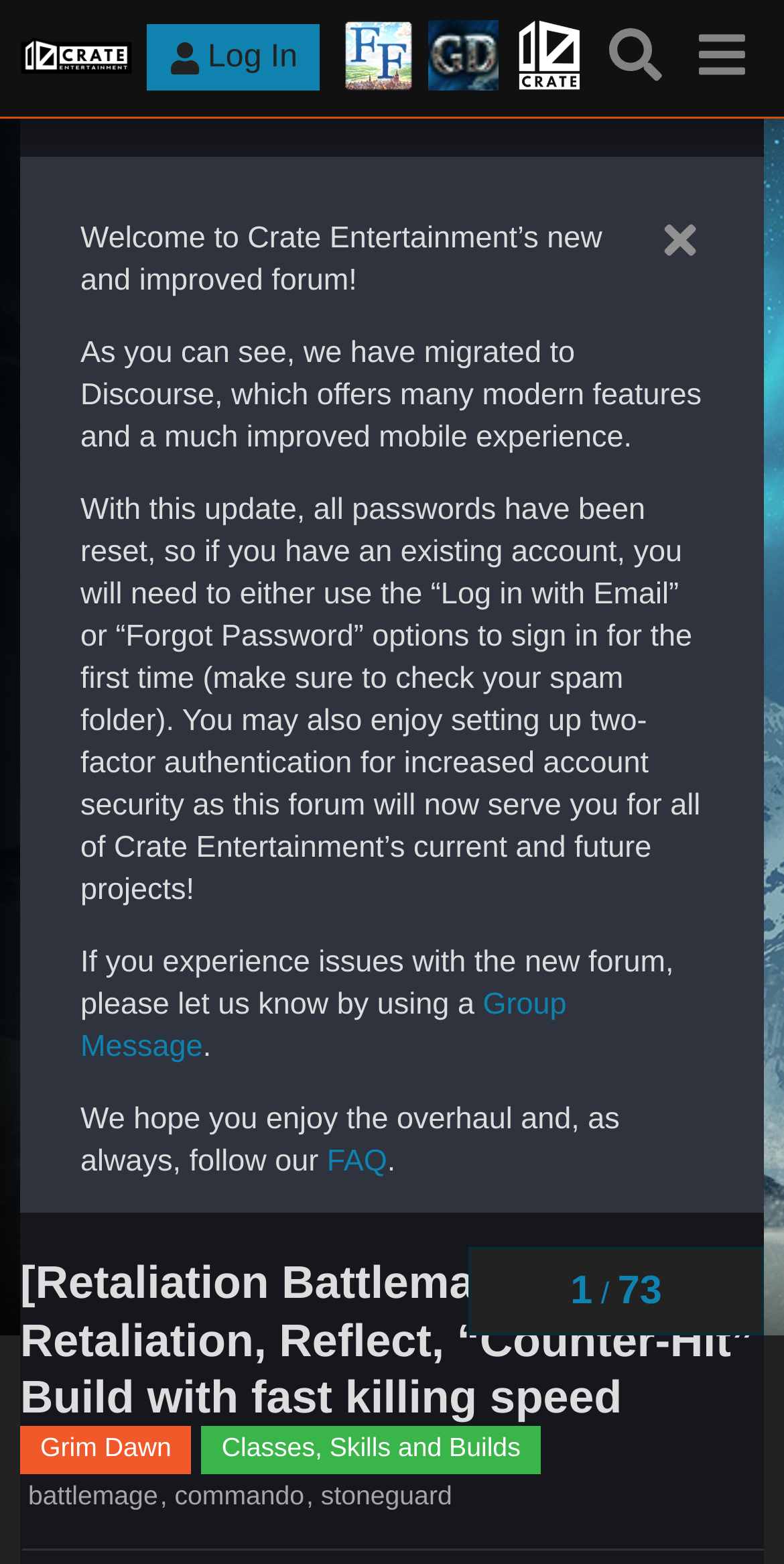Please give the bounding box coordinates of the area that should be clicked to fulfill the following instruction: "Search for something". The coordinates should be in the format of four float numbers from 0 to 1, i.e., [left, top, right, bottom].

[0.755, 0.008, 0.865, 0.063]